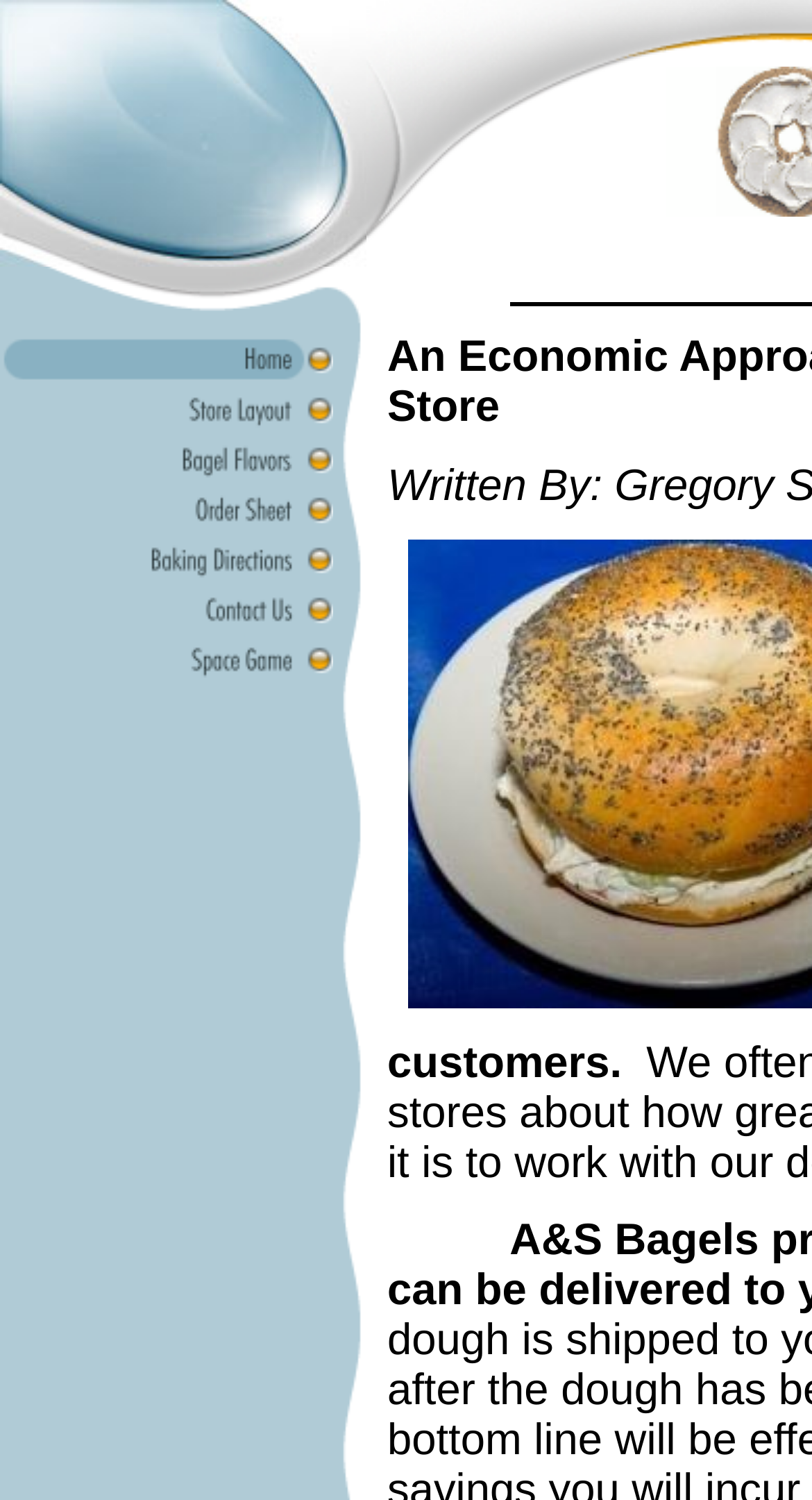Give a concise answer using only one word or phrase for this question:
How many menu items are there?

6